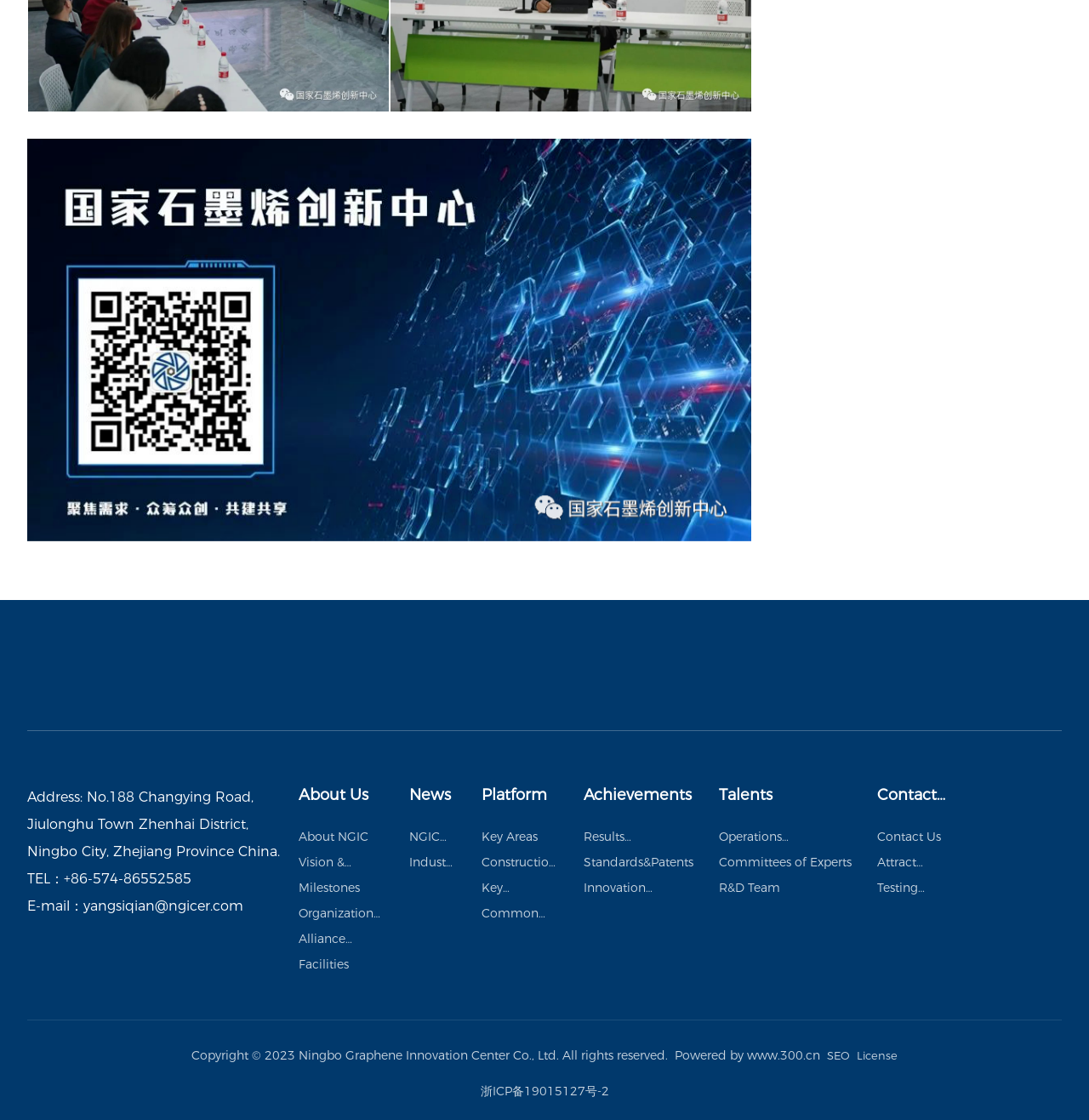Please identify the bounding box coordinates of the element's region that should be clicked to execute the following instruction: "Visit Powered by www.300.cn". The bounding box coordinates must be four float numbers between 0 and 1, i.e., [left, top, right, bottom].

[0.62, 0.935, 0.753, 0.949]